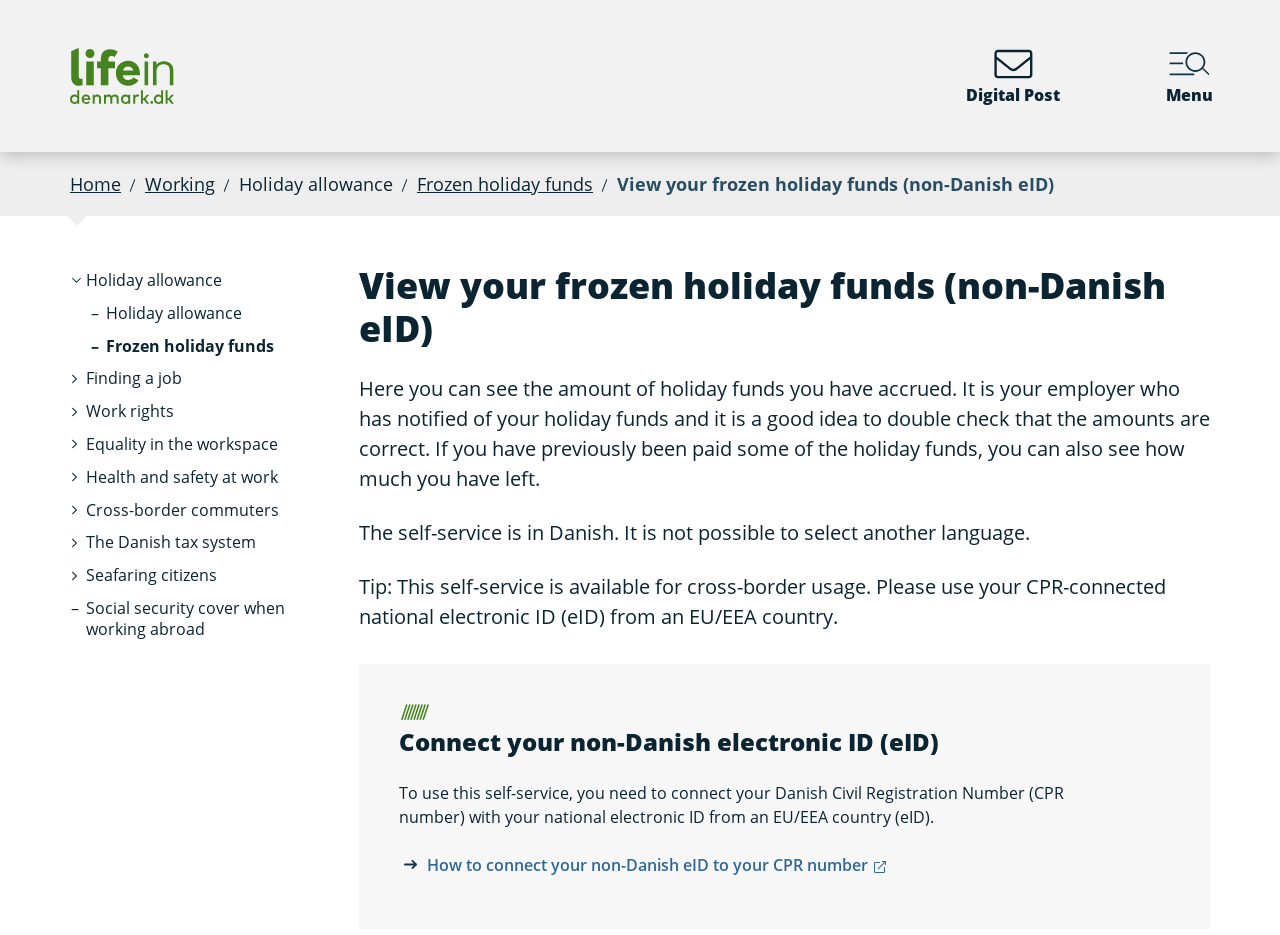Pinpoint the bounding box coordinates of the element that must be clicked to accomplish the following instruction: "View Digital Post". The coordinates should be in the format of four float numbers between 0 and 1, i.e., [left, top, right, bottom].

[0.723, 0.0, 0.86, 0.163]